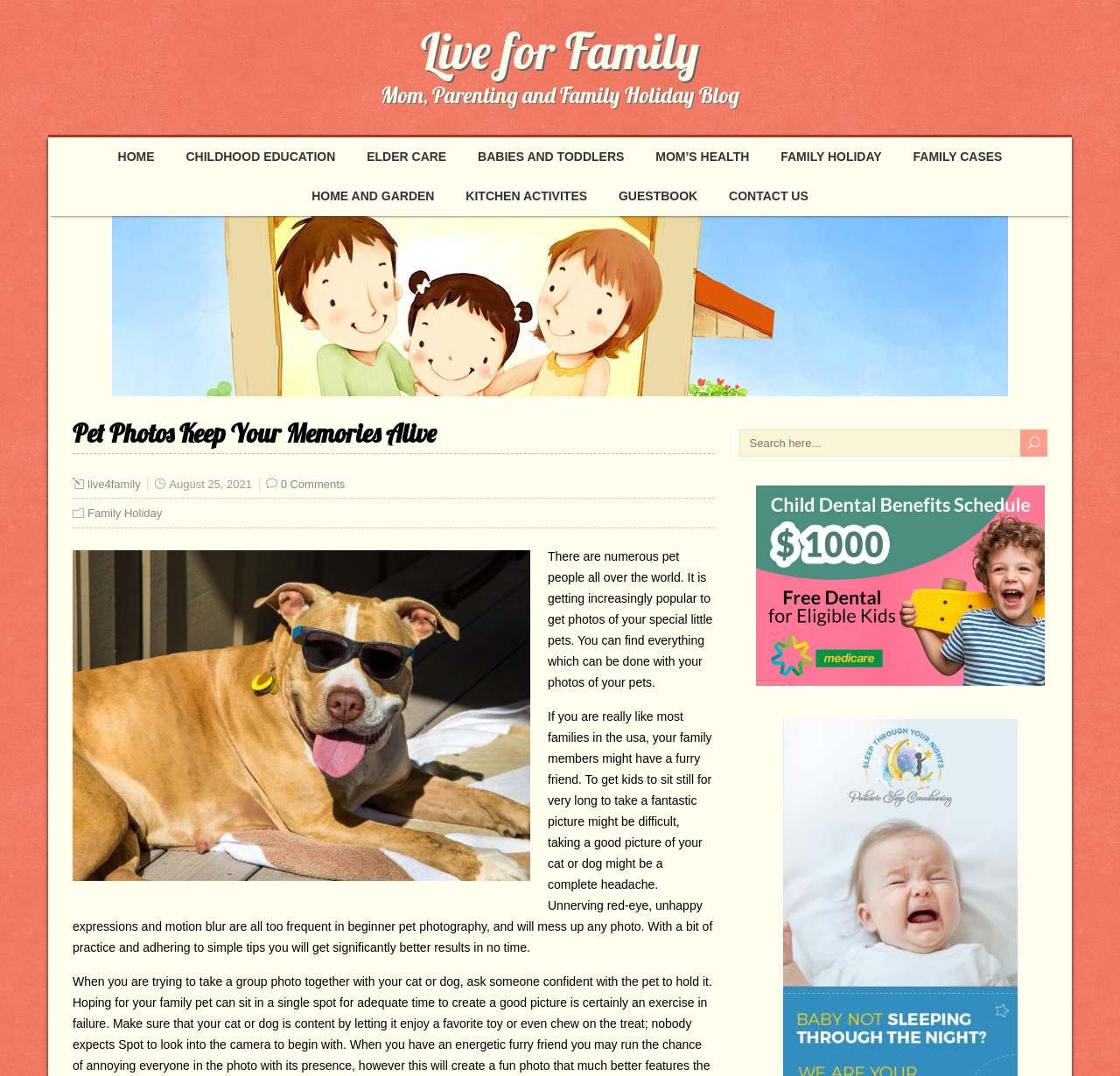How many links are there in the top navigation menu?
Please respond to the question thoroughly and include all relevant details.

The top navigation menu contains links to different sections of the website. By counting the links, we can see that there are 11 links in total, namely 'HOME', 'CHILDHOOD EDUCATION', 'ELDER CARE', 'BABIES AND TODDLERS', 'MOM’S HEALTH', 'FAMILY HOLIDAY', 'FAMILY CASES', 'HOME AND GARDEN', 'KITCHEN ACTIVITES', 'GUESTBOOK', and 'CONTACT US'.